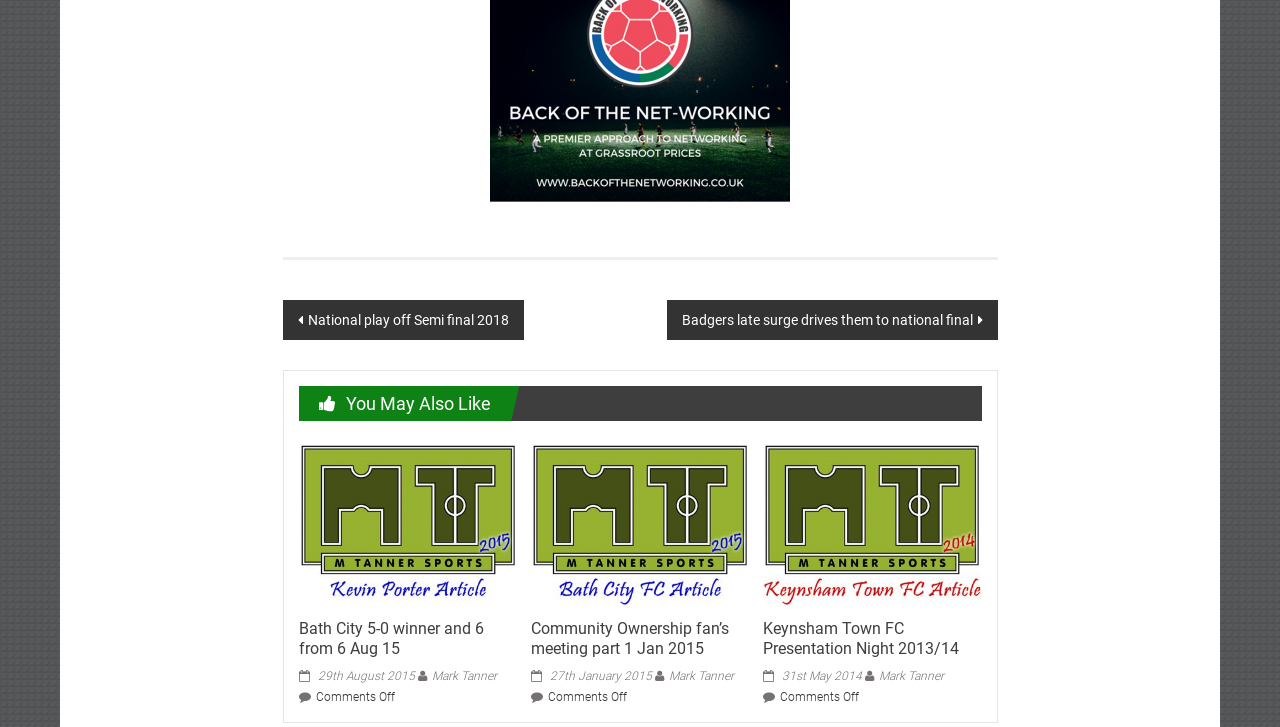Are there any images on the webpage?
Please provide a single word or phrase as the answer based on the screenshot.

Yes